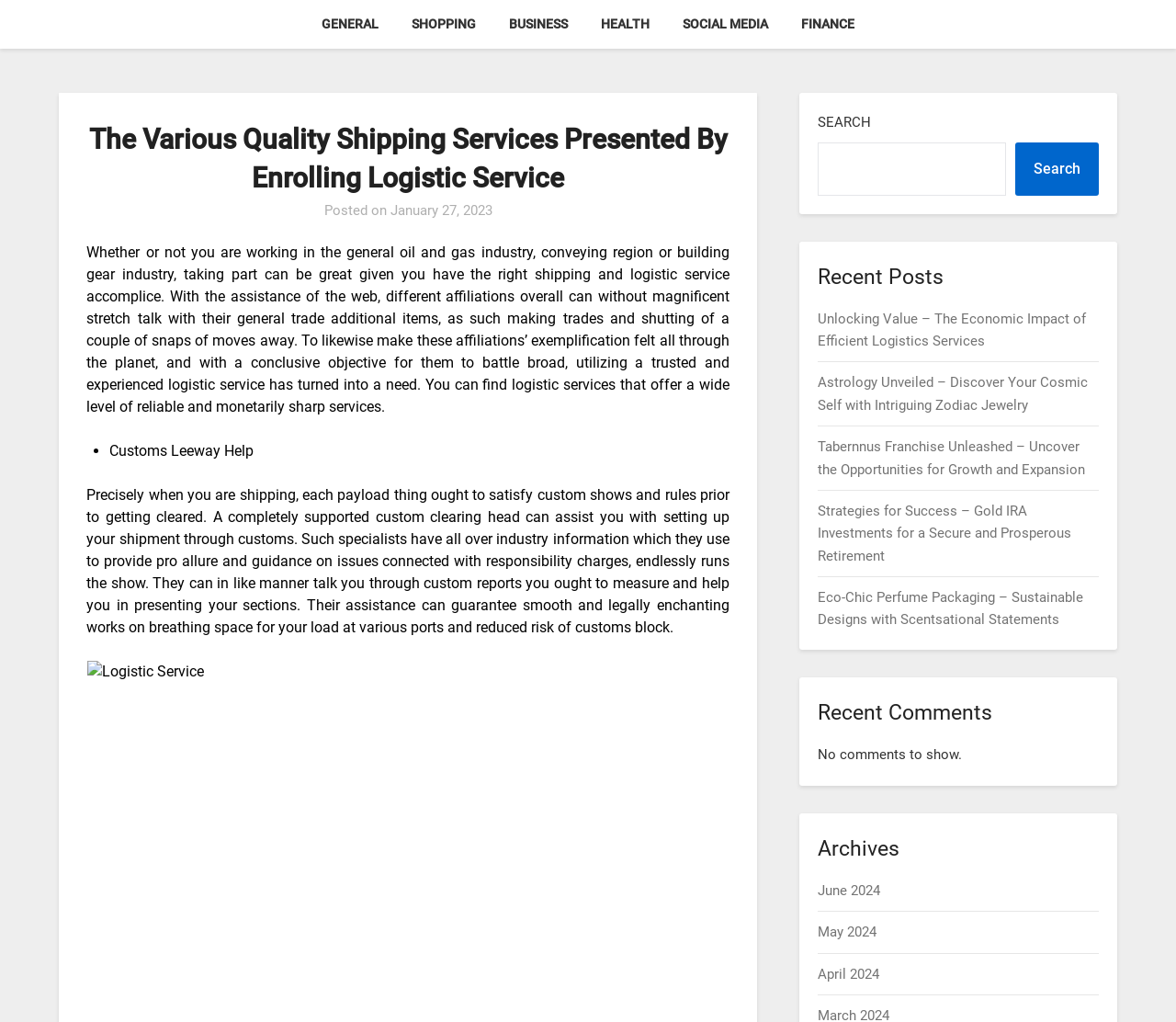Determine the bounding box coordinates of the UI element that matches the following description: "Social Media". The coordinates should be four float numbers between 0 and 1 in the format [left, top, right, bottom].

[0.568, 0.0, 0.666, 0.047]